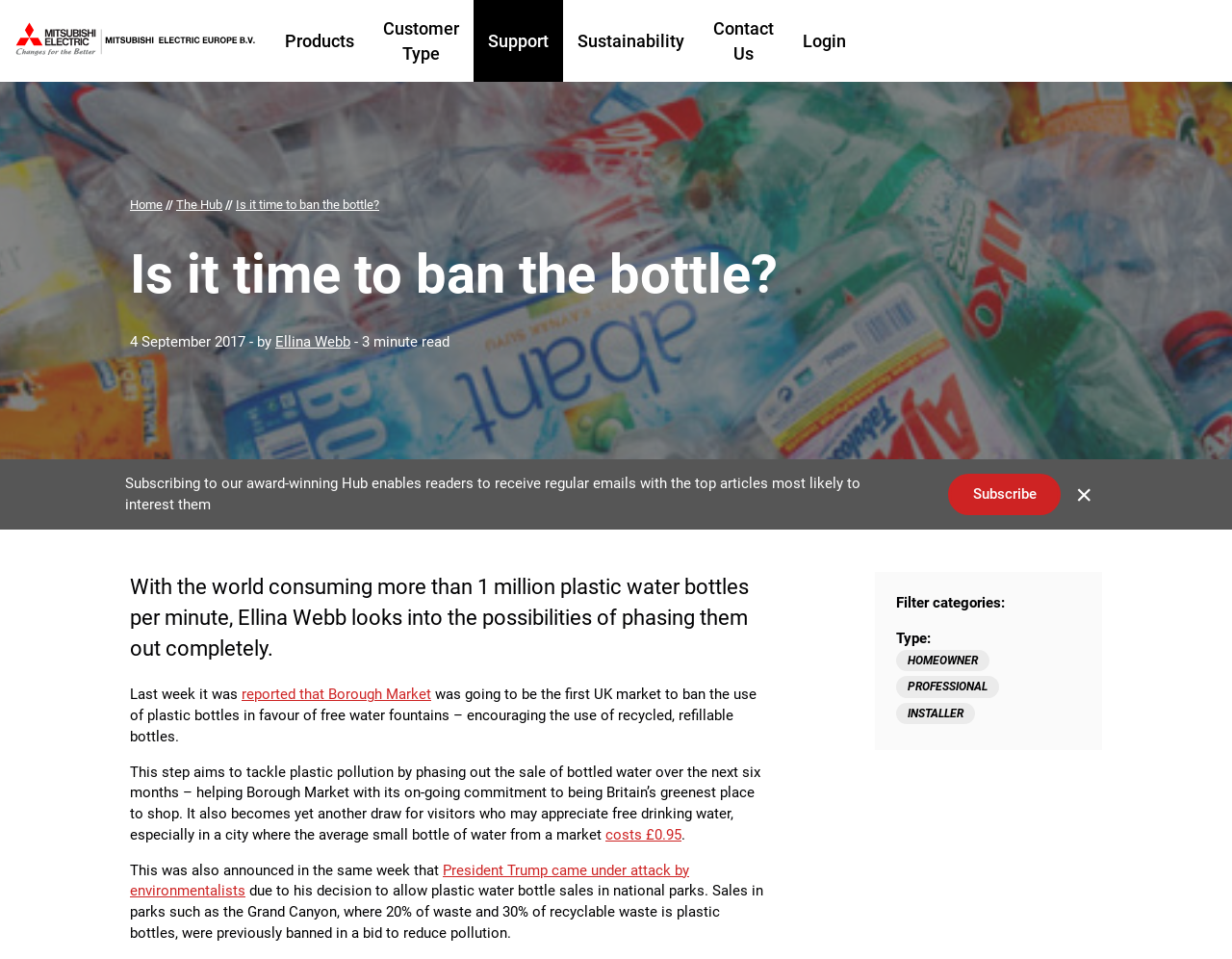Specify the bounding box coordinates (top-left x, top-left y, bottom-right x, bottom-right y) of the UI element in the screenshot that matches this description: reported that Borough Market

[0.196, 0.715, 0.35, 0.733]